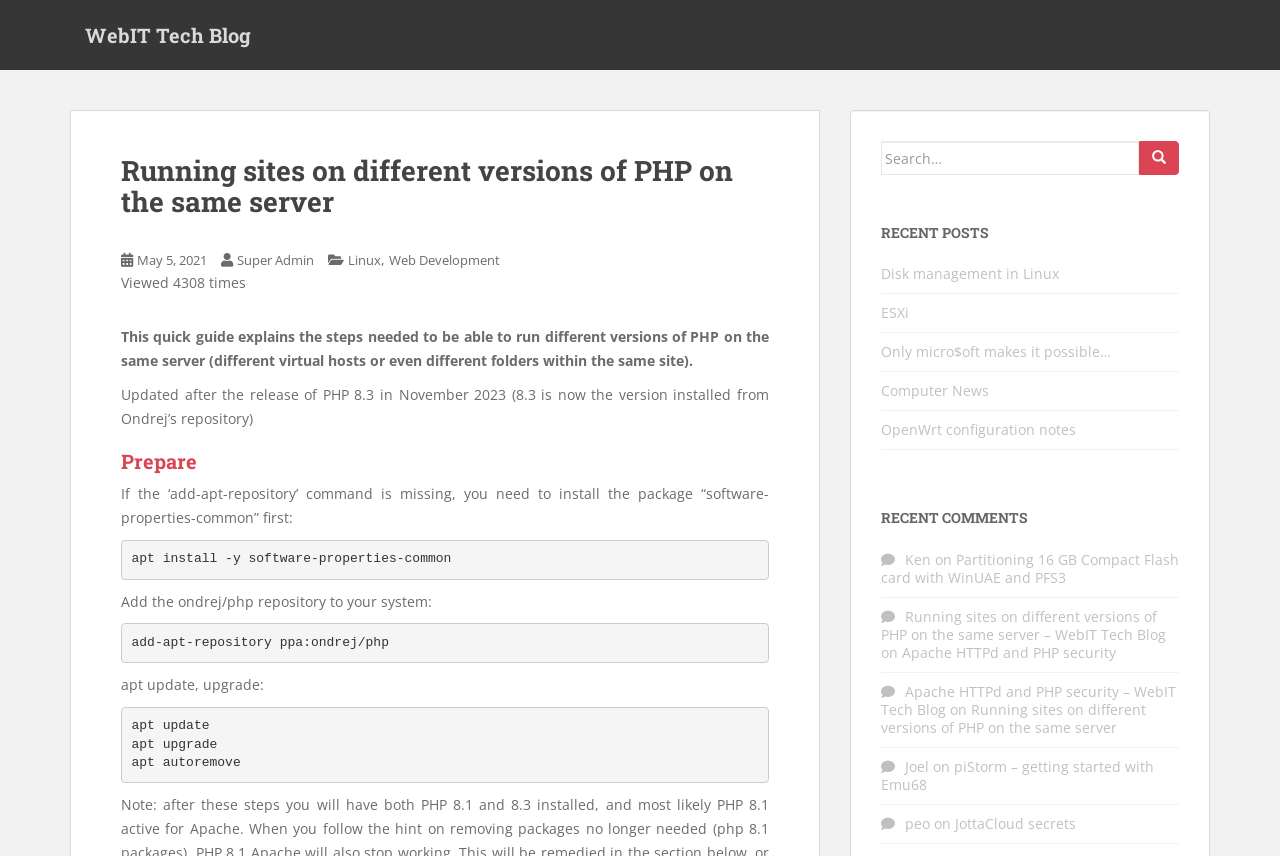Determine the bounding box coordinates for the area that needs to be clicked to fulfill this task: "Read the recent post 'Disk management in Linux'". The coordinates must be given as four float numbers between 0 and 1, i.e., [left, top, right, bottom].

[0.688, 0.309, 0.827, 0.331]